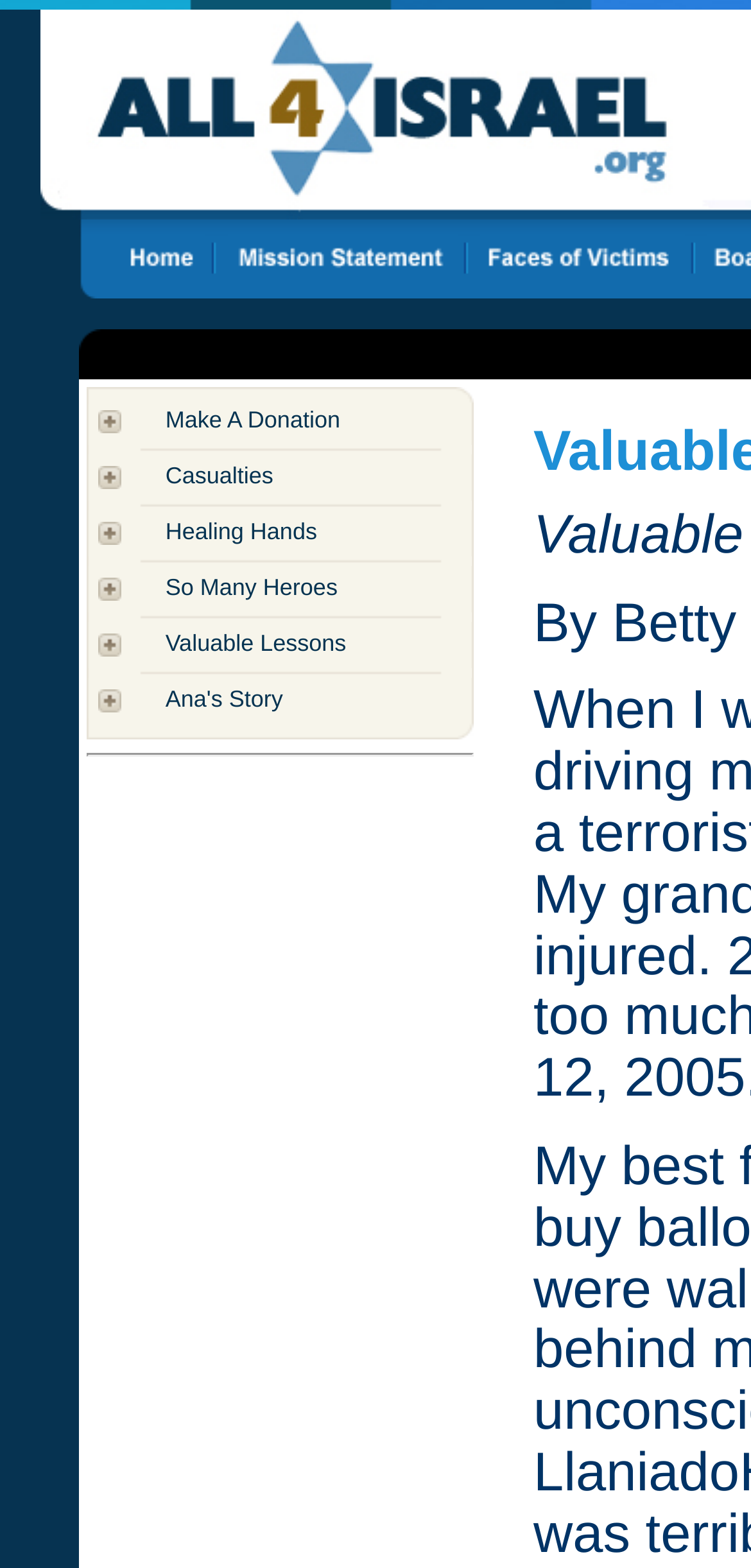Please provide the bounding box coordinates in the format (top-left x, top-left y, bottom-right x, bottom-right y). Remember, all values are floating point numbers between 0 and 1. What is the bounding box coordinate of the region described as: So Many Heroes

[0.22, 0.366, 0.449, 0.383]